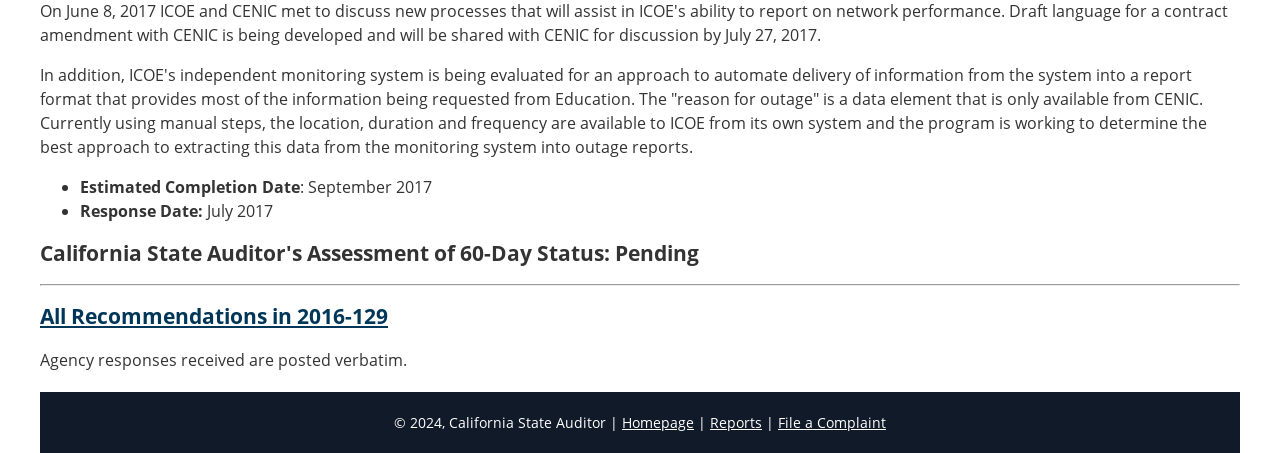Please study the image and answer the question comprehensively:
What is the name of the agency being audited?

The name of the agency being audited can be inferred from the heading 'California State Auditor's Assessment of 60-Day Status: Pending', which suggests that the California State Auditor is the agency conducting the assessment.